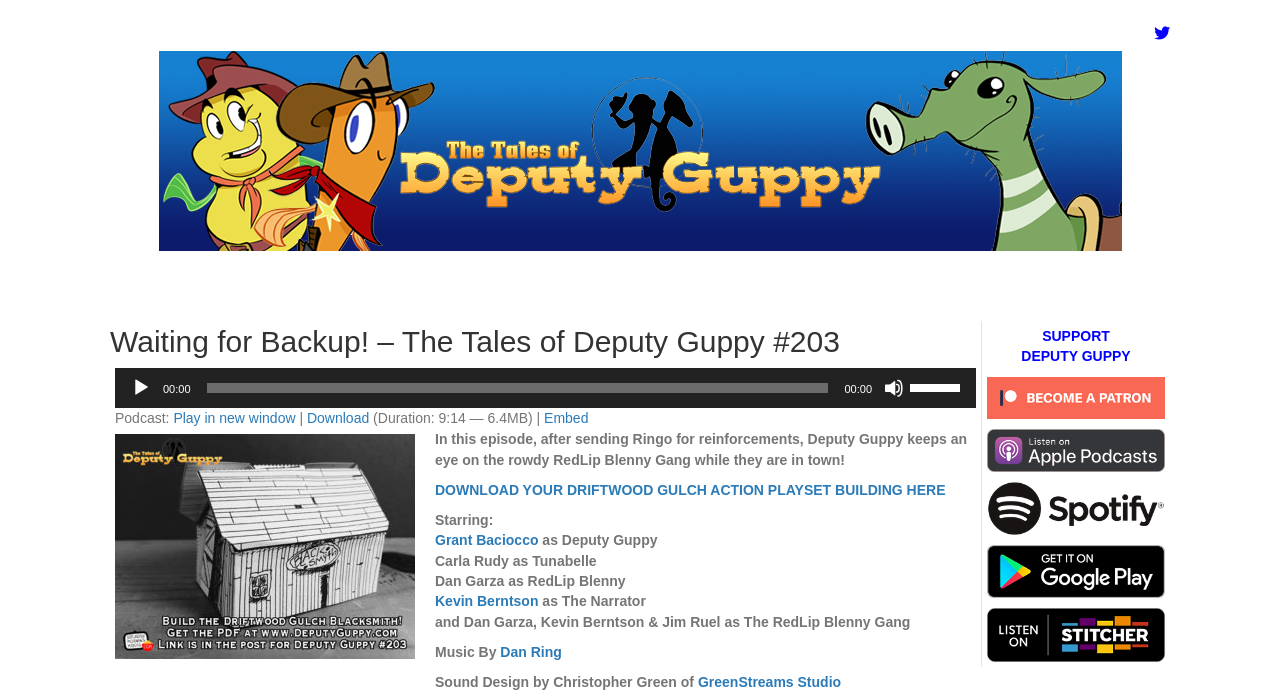Given the element description Electronic Partner Product Catalog(Offline Version), predict the bounding box coordinates for the UI element in the webpage screenshot. The format should be (top-left x, top-left y, bottom-right x, bottom-right y), and the values should be between 0 and 1.

None